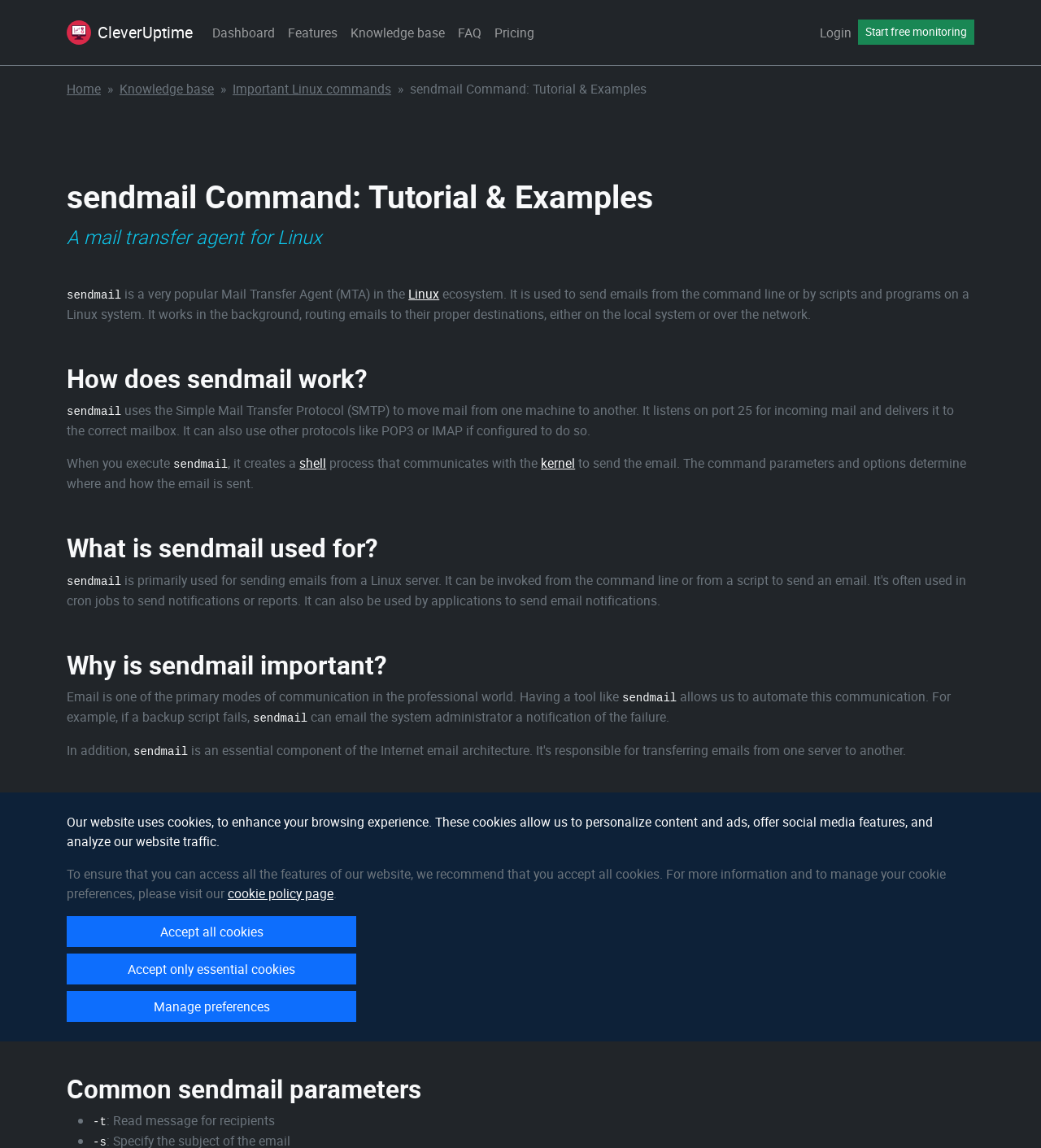Provide the bounding box coordinates for the area that should be clicked to complete the instruction: "Click the 'Dashboard' link".

[0.198, 0.014, 0.27, 0.043]